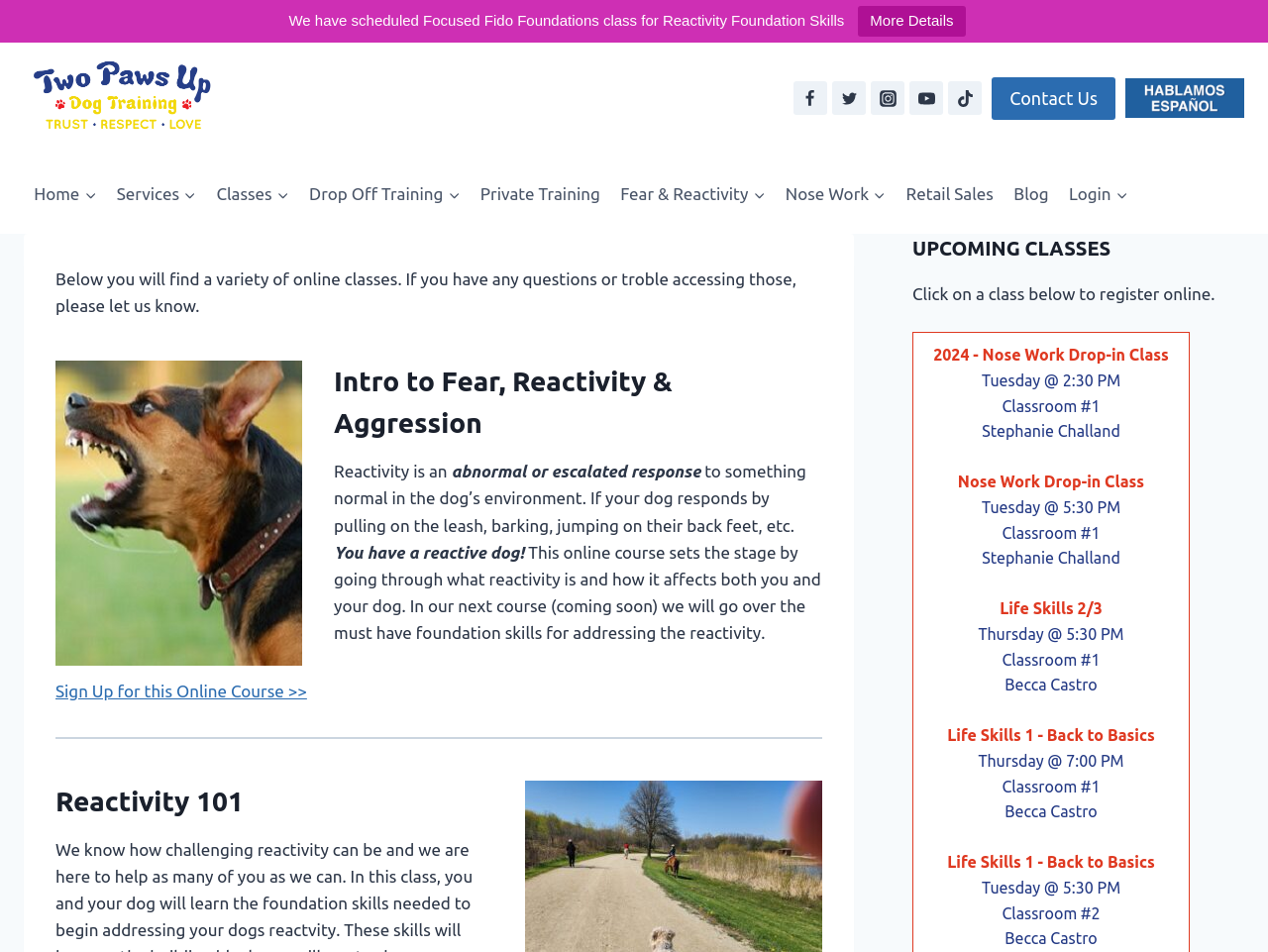Please specify the bounding box coordinates for the clickable region that will help you carry out the instruction: "Click on 'How to find dietary supplement registered in fda'".

None